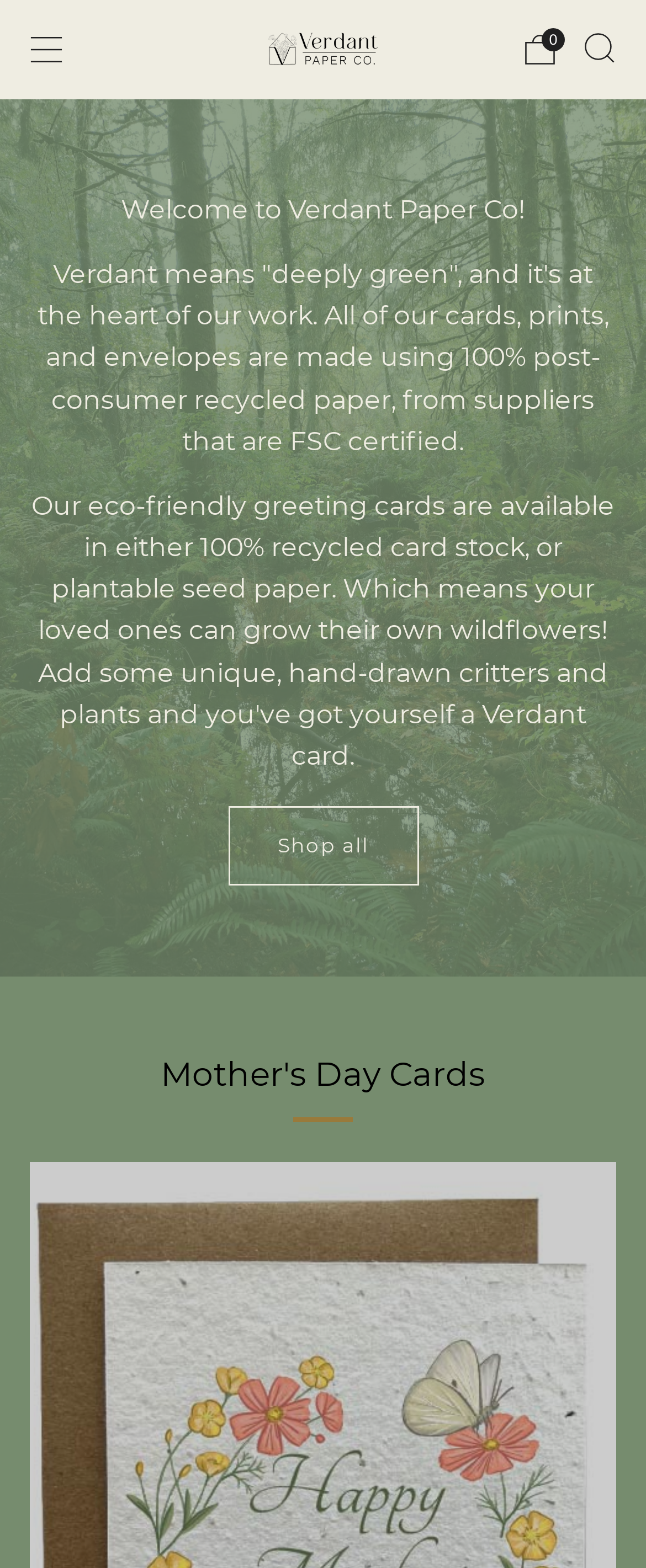Analyze the image and provide a detailed answer to the question: What is the theme of the cards?

The theme of the cards can be inferred from the text content of the static text element, which mentions that all cards, prints, and envelopes are made using 100% post-consumer recycled paper, from suppliers that are FSC certified. This suggests that the company focuses on eco-friendly products.